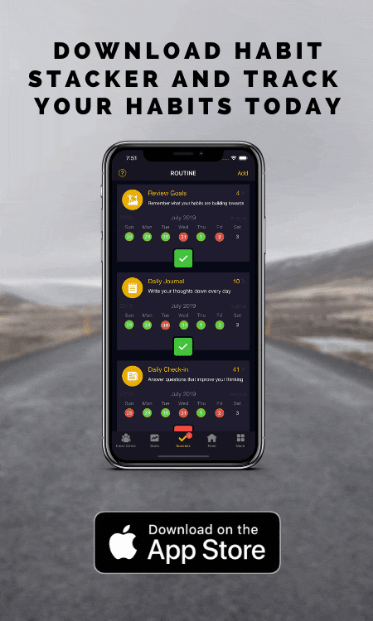What type of background is used in the image?
Kindly offer a detailed explanation using the data available in the image.

The caption describes the background of the image as a blurred road, which suggests a journey or path towards personal improvement, aligning with the app's purpose of helping users track their habits.